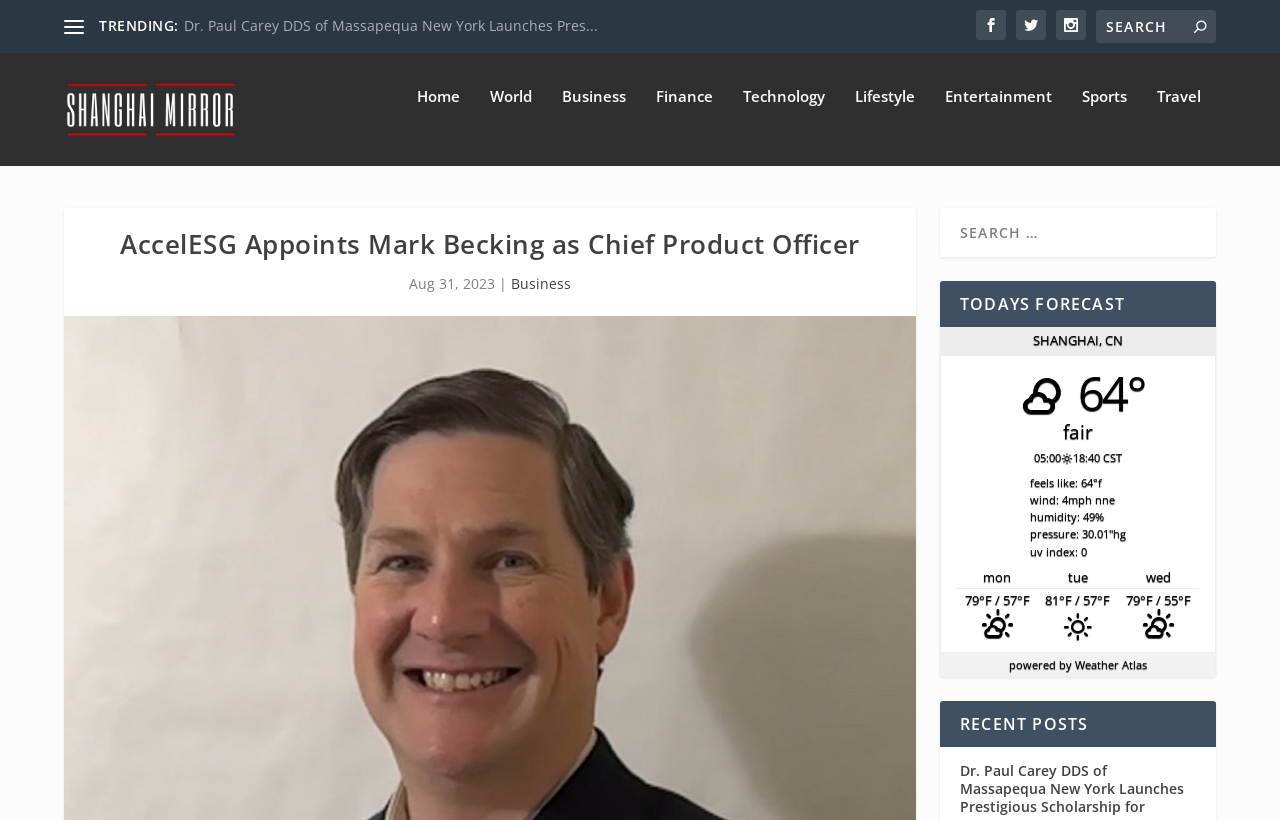Identify and extract the main heading of the webpage.

AccelESG Appoints Mark Becking as Chief Product Officer